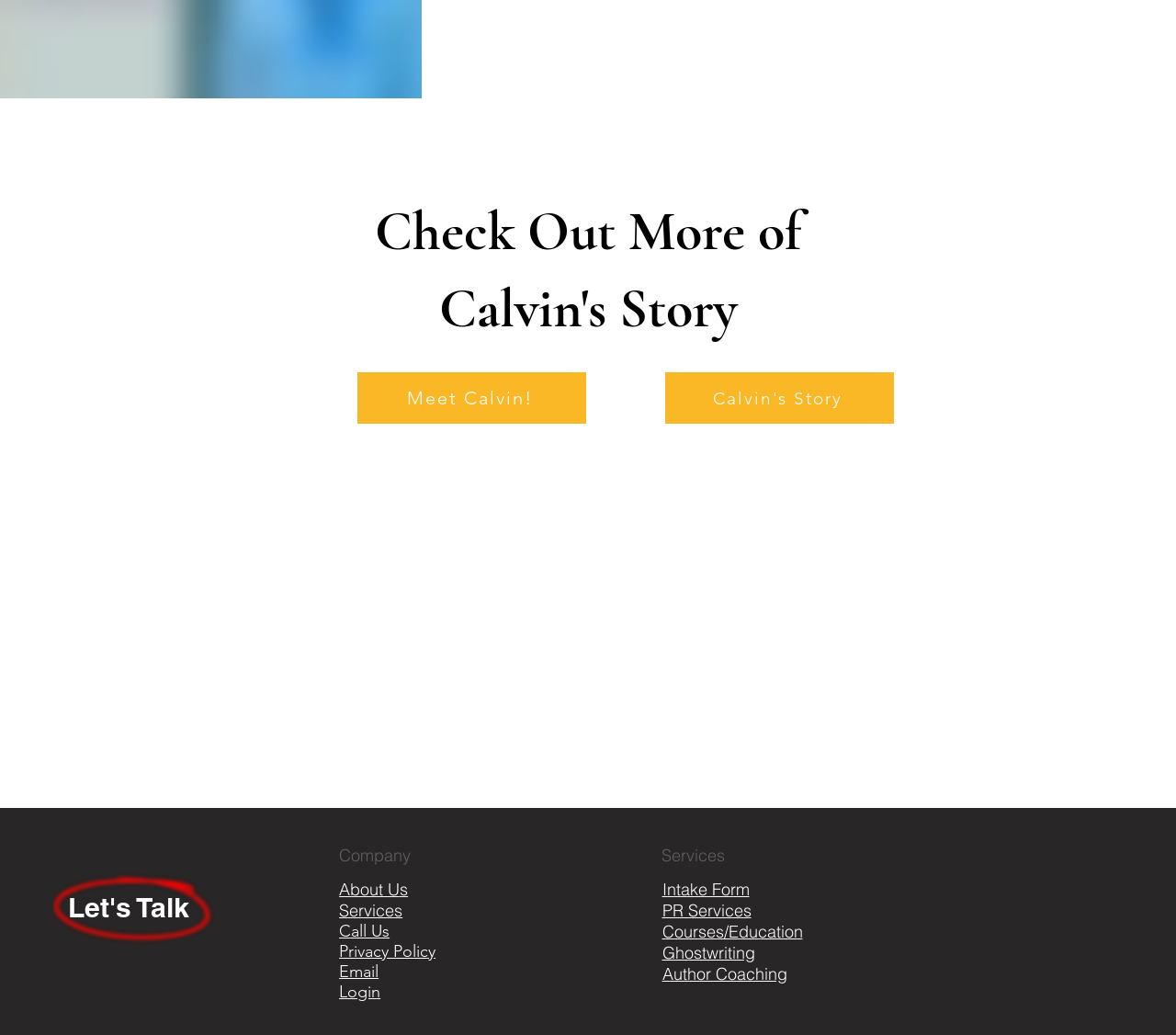Predict the bounding box coordinates of the area that should be clicked to accomplish the following instruction: "Embark on an epic literary voyage". The bounding box coordinates should consist of four float numbers between 0 and 1, i.e., [left, top, right, bottom].

[0.269, 0.529, 0.733, 0.652]